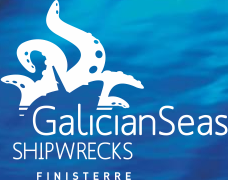What is the main goal of the 'Galician Seas Shipwrecks' project?
Refer to the image and provide a detailed answer to the question.

The main goal of the 'Galician Seas Shipwrecks' project is to raise awareness about the historical significance of the shipwrecks, as mentioned in the caption, and to promote their conservation as part of the area's cultural legacy.